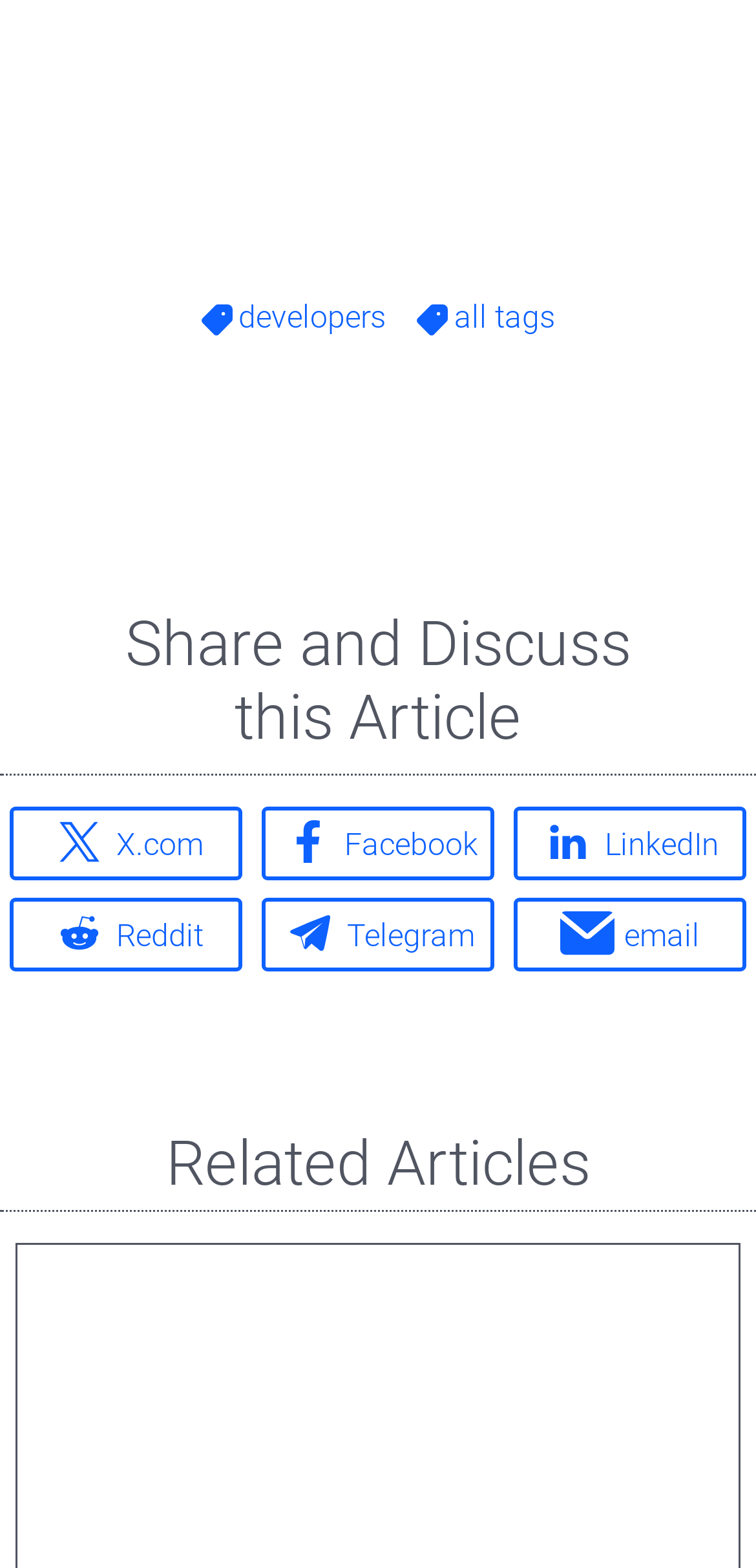Provide the bounding box coordinates of the area you need to click to execute the following instruction: "share on X.com".

[0.014, 0.515, 0.322, 0.561]